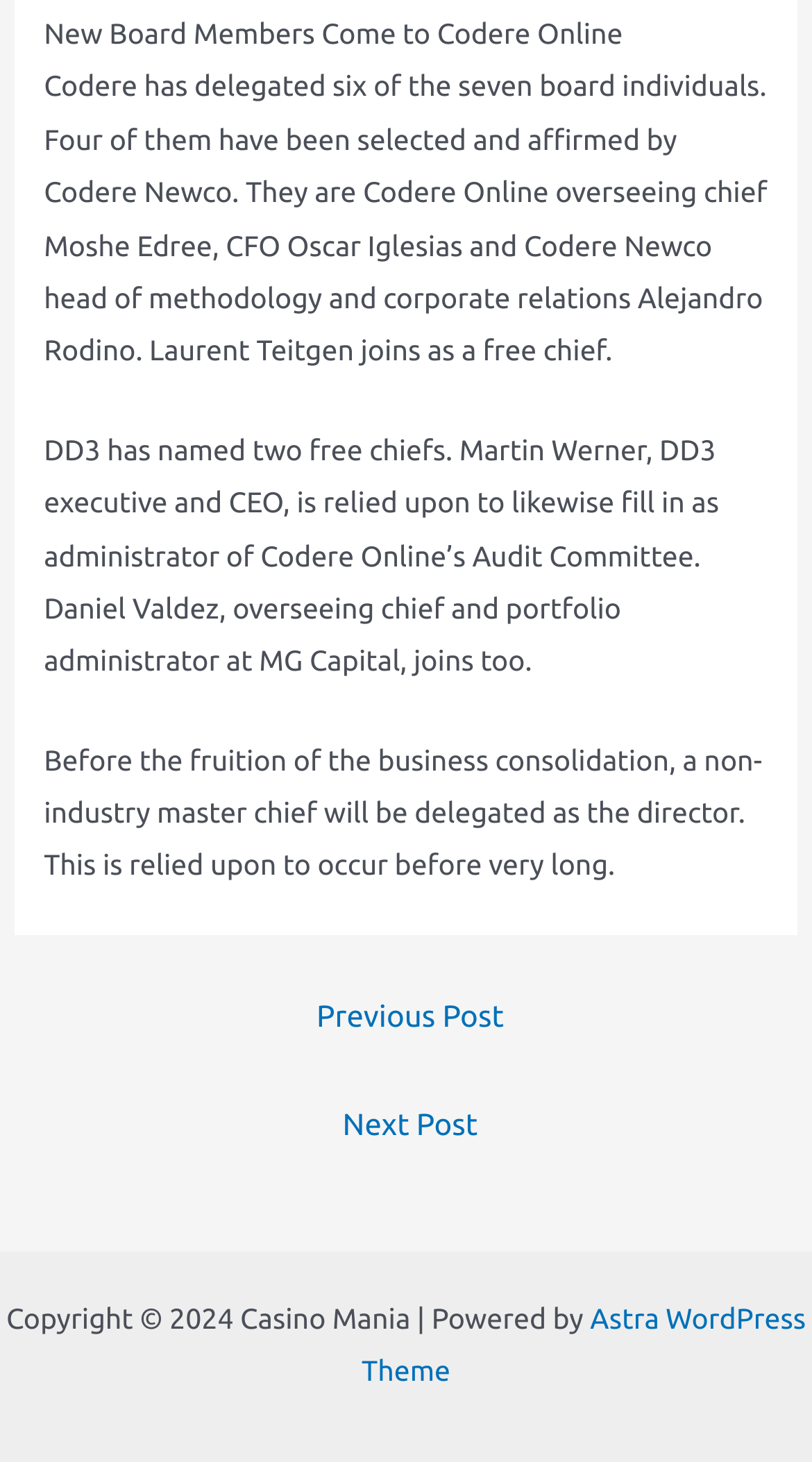Predict the bounding box of the UI element that fits this description: "Astra WordPress Theme".

[0.445, 0.89, 0.992, 0.949]